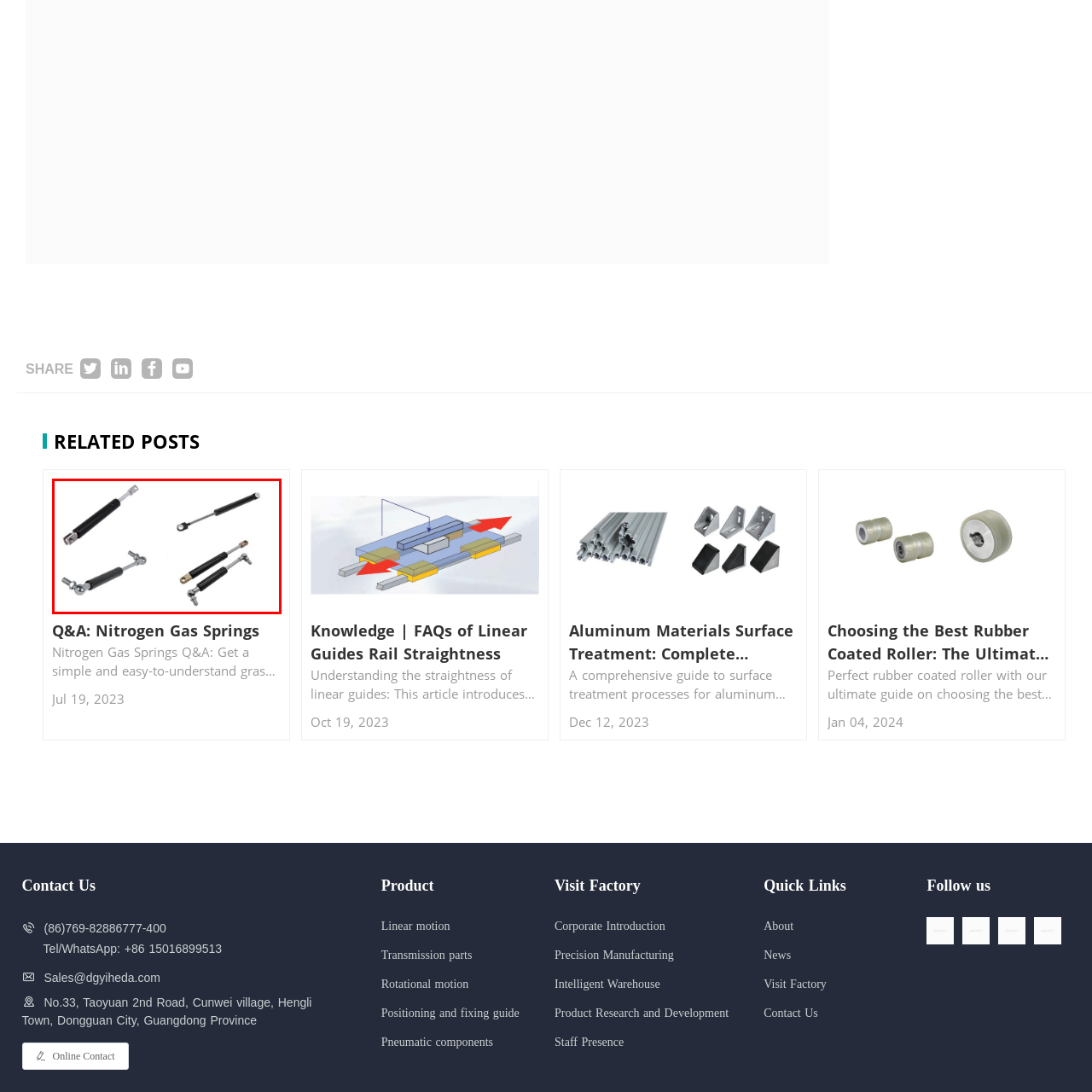Please examine the image highlighted by the red boundary and provide a comprehensive response to the following question based on the visual content: 
In which industries are nitrogen gas springs widely used?

According to the caption, nitrogen gas springs are widely used in various industries, including those that require functions like lifting, damping, and stabilizing systems, although the specific industries are not mentioned.